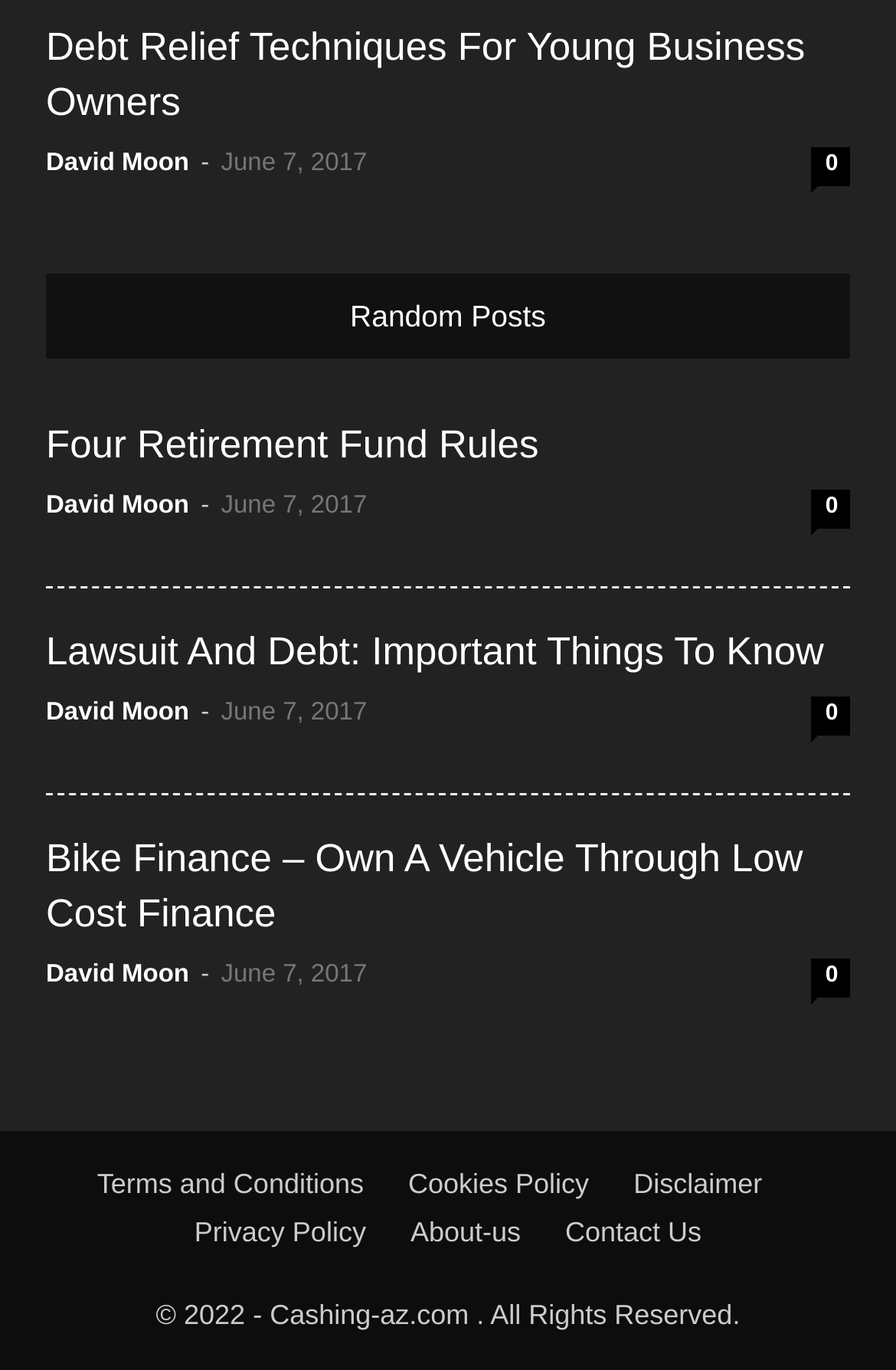Use a single word or phrase to answer the question: 
What is the name of the website?

Cashing-az.com